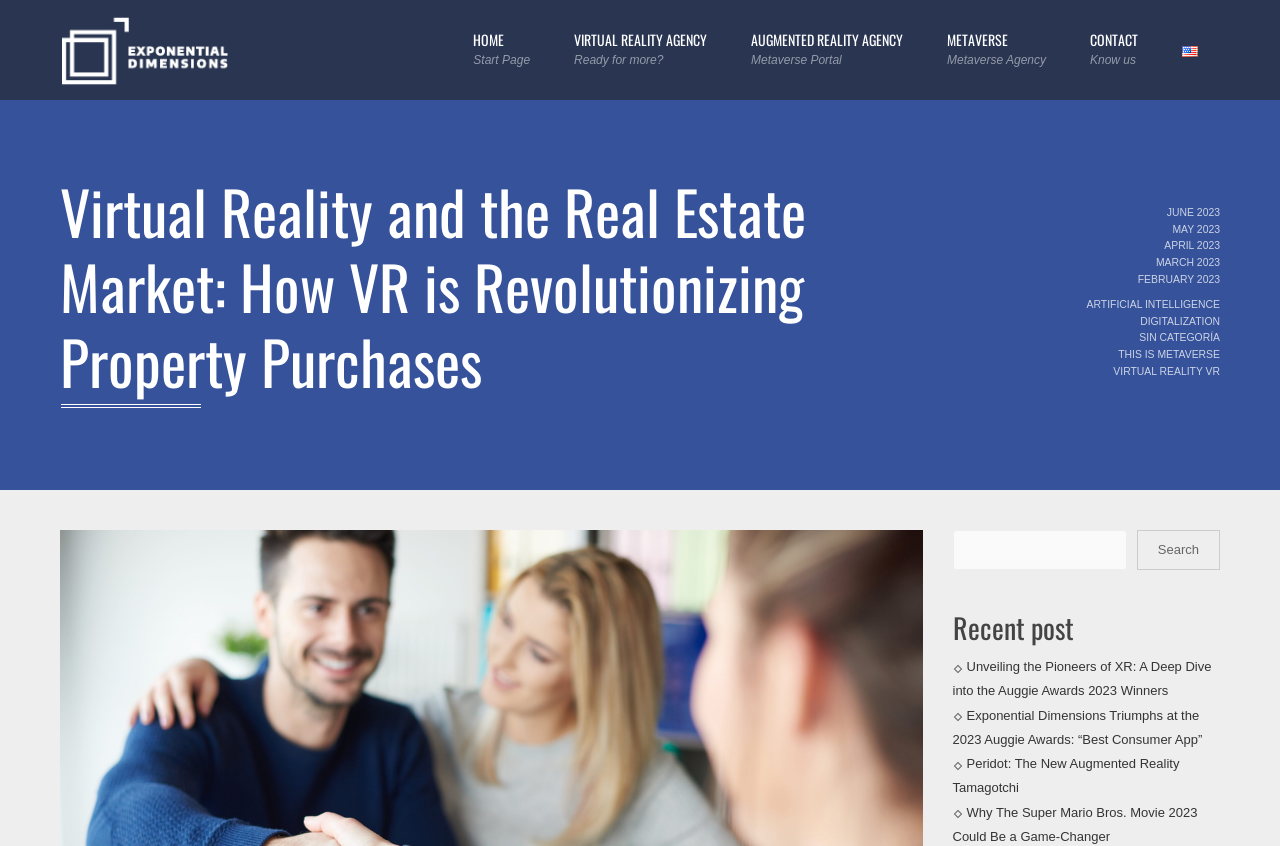Provide the bounding box coordinates of the HTML element this sentence describes: "Leave a Comment".

None